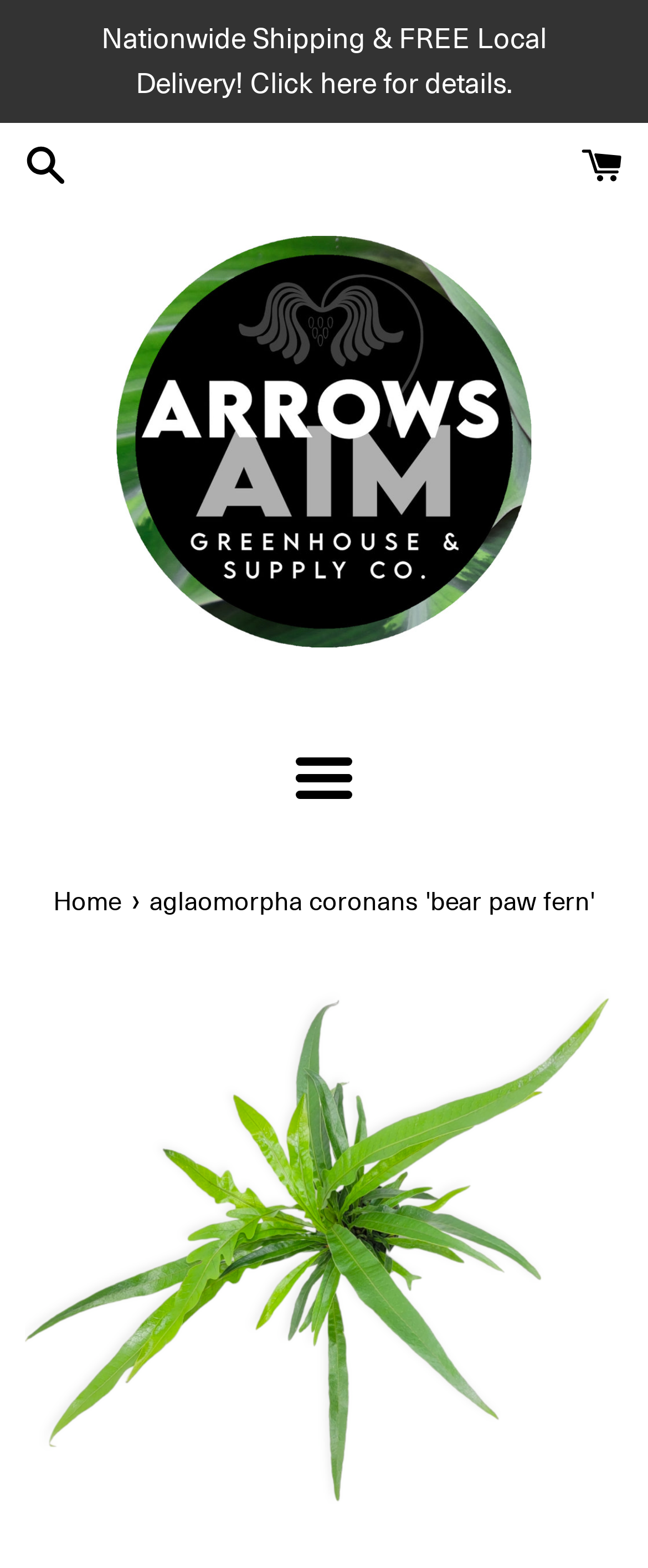Using the provided element description: "Cart (0)", determine the bounding box coordinates of the corresponding UI element in the screenshot.

[0.897, 0.09, 0.962, 0.116]